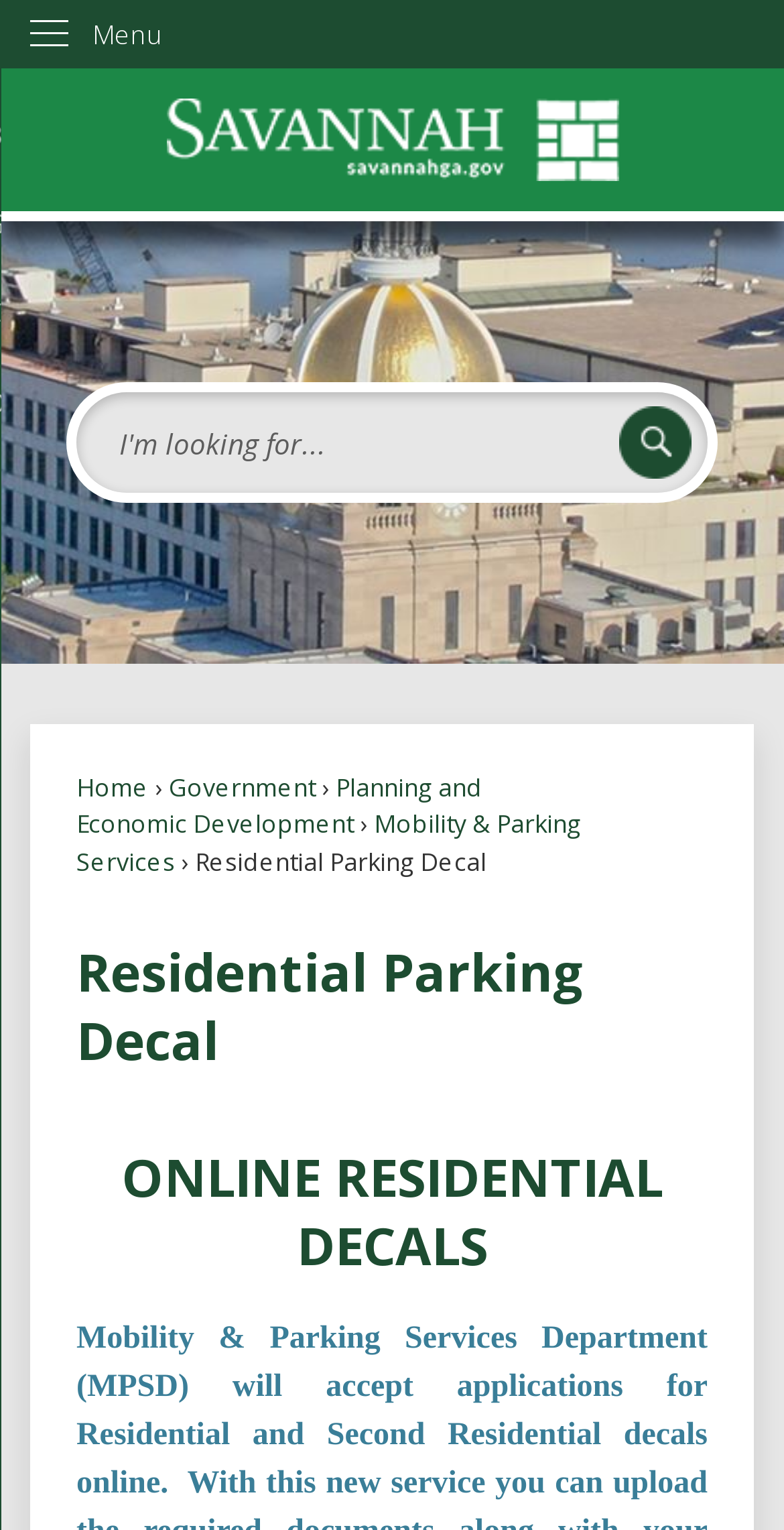Find the bounding box of the element with the following description: "parent_node: Search". The coordinates must be four float numbers between 0 and 1, formatted as [left, top, right, bottom].

[0.789, 0.266, 0.882, 0.313]